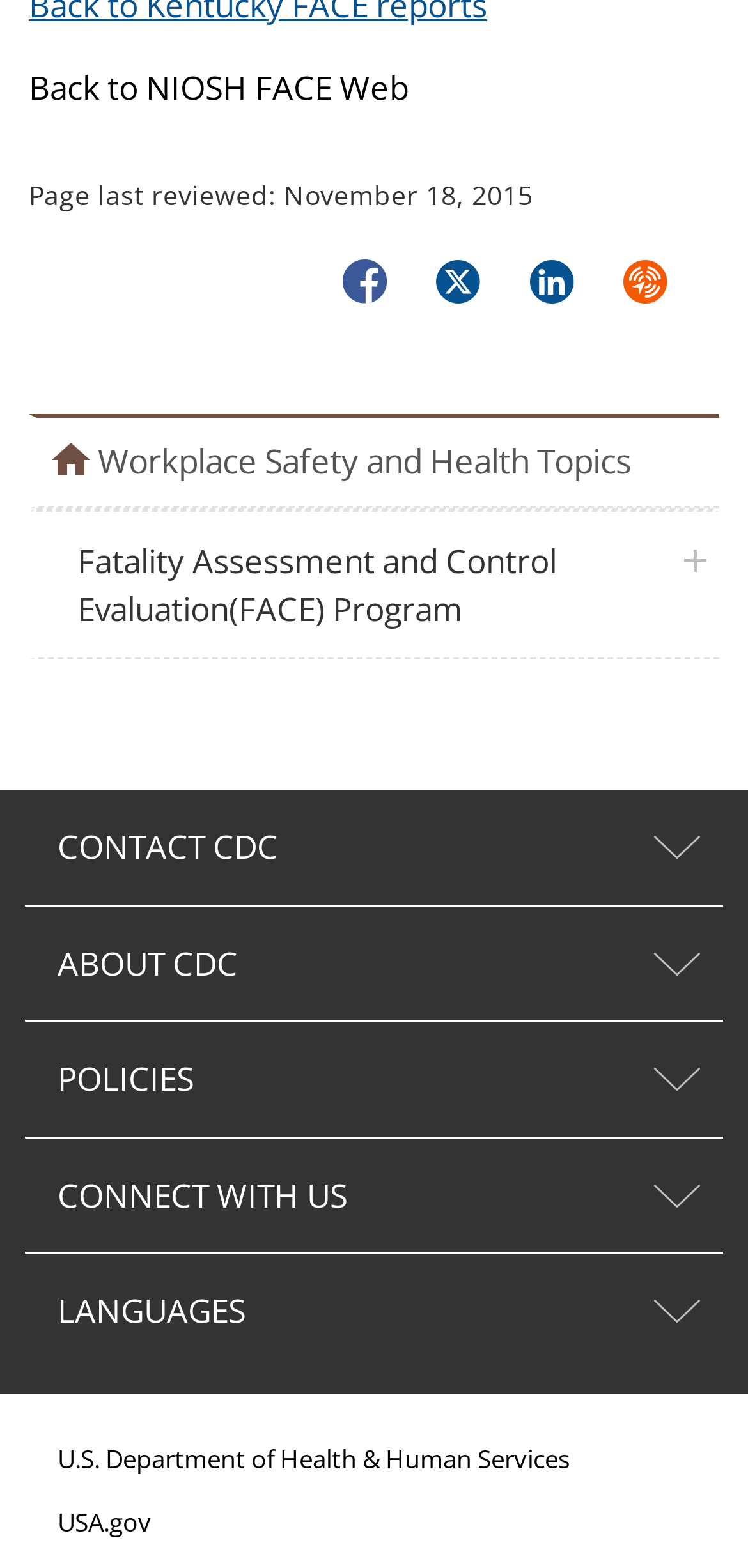Identify the bounding box coordinates of the area that should be clicked in order to complete the given instruction: "Visit U.S. Department of Health & Human Services". The bounding box coordinates should be four float numbers between 0 and 1, i.e., [left, top, right, bottom].

[0.077, 0.92, 0.762, 0.942]